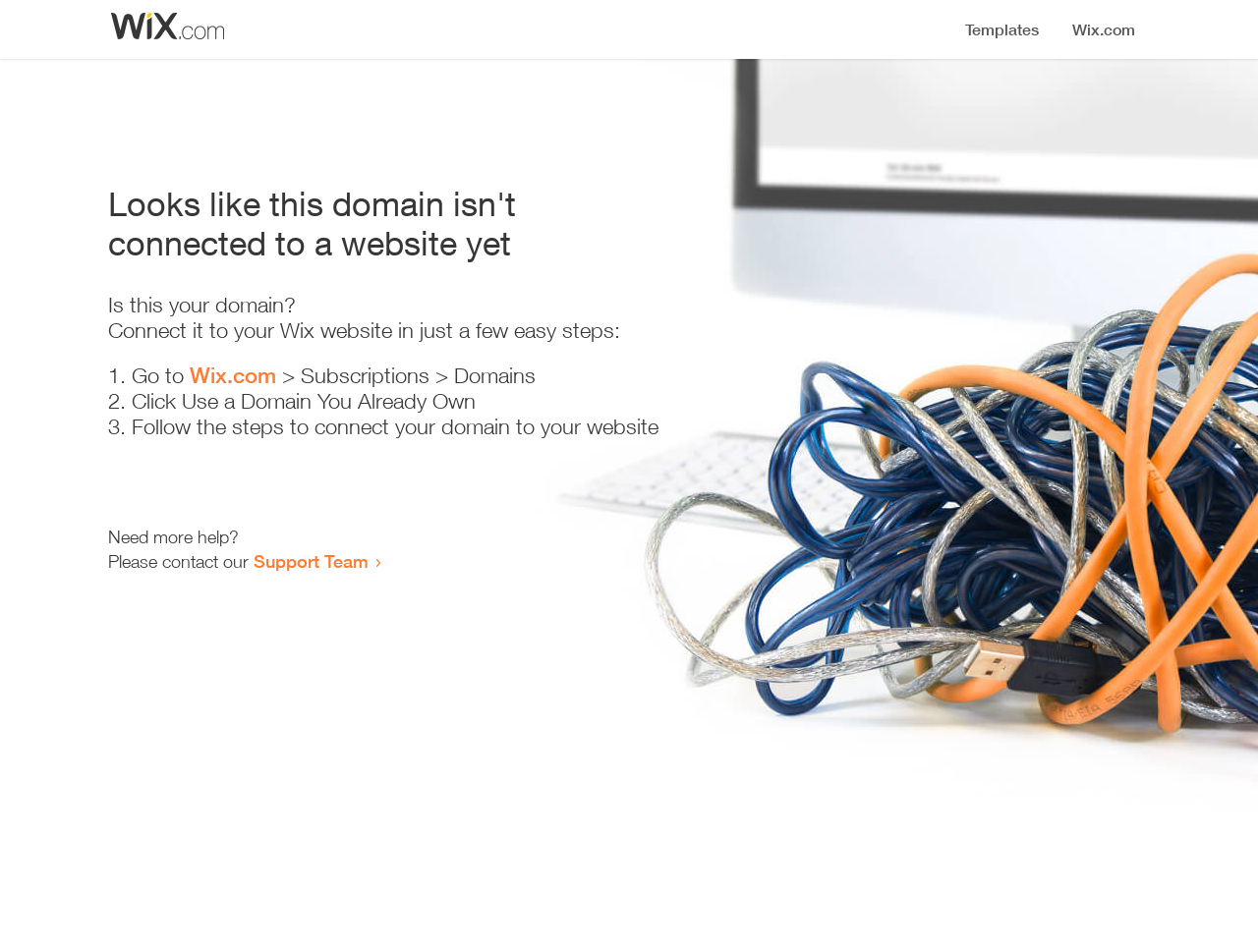Identify the bounding box for the UI element described as: "Support Team". The coordinates should be four float numbers between 0 and 1, i.e., [left, top, right, bottom].

[0.202, 0.578, 0.293, 0.601]